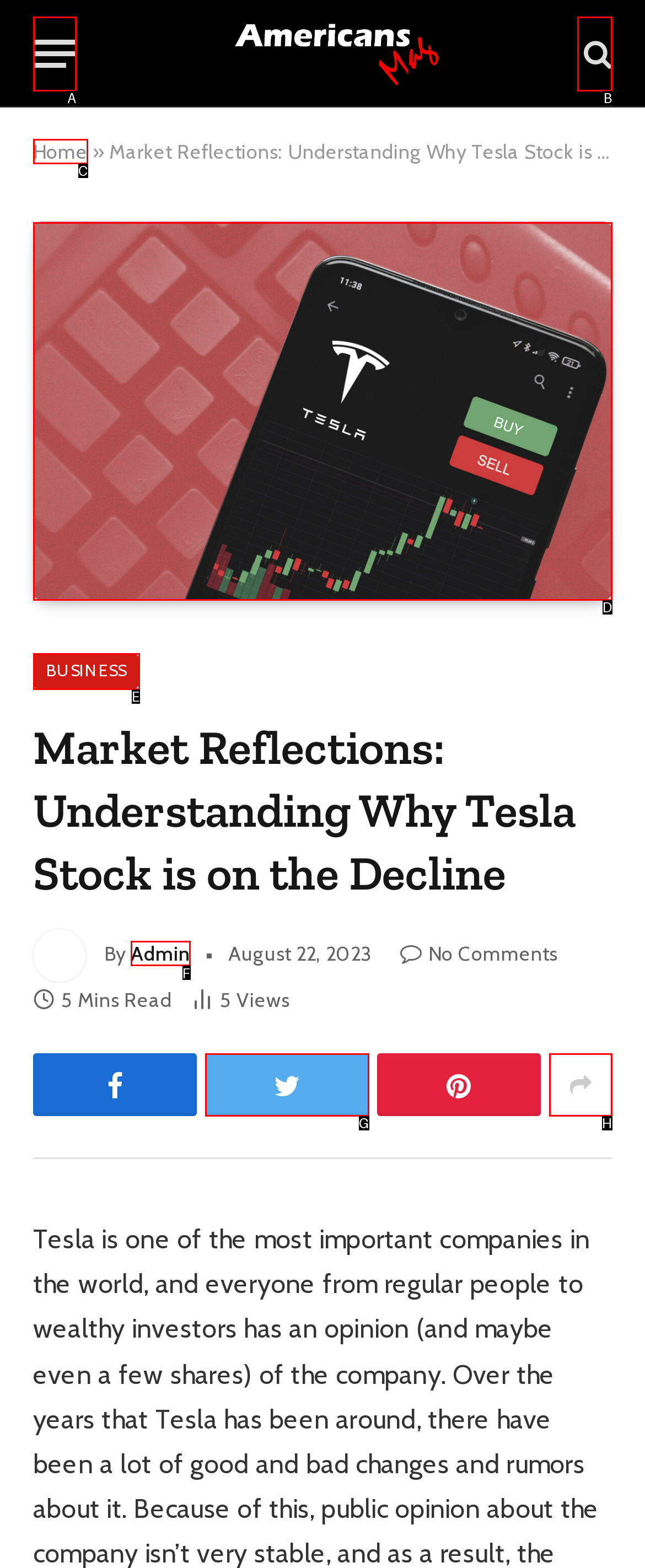Based on the given description: title="Show More Social Sharing", determine which HTML element is the best match. Respond with the letter of the chosen option.

H